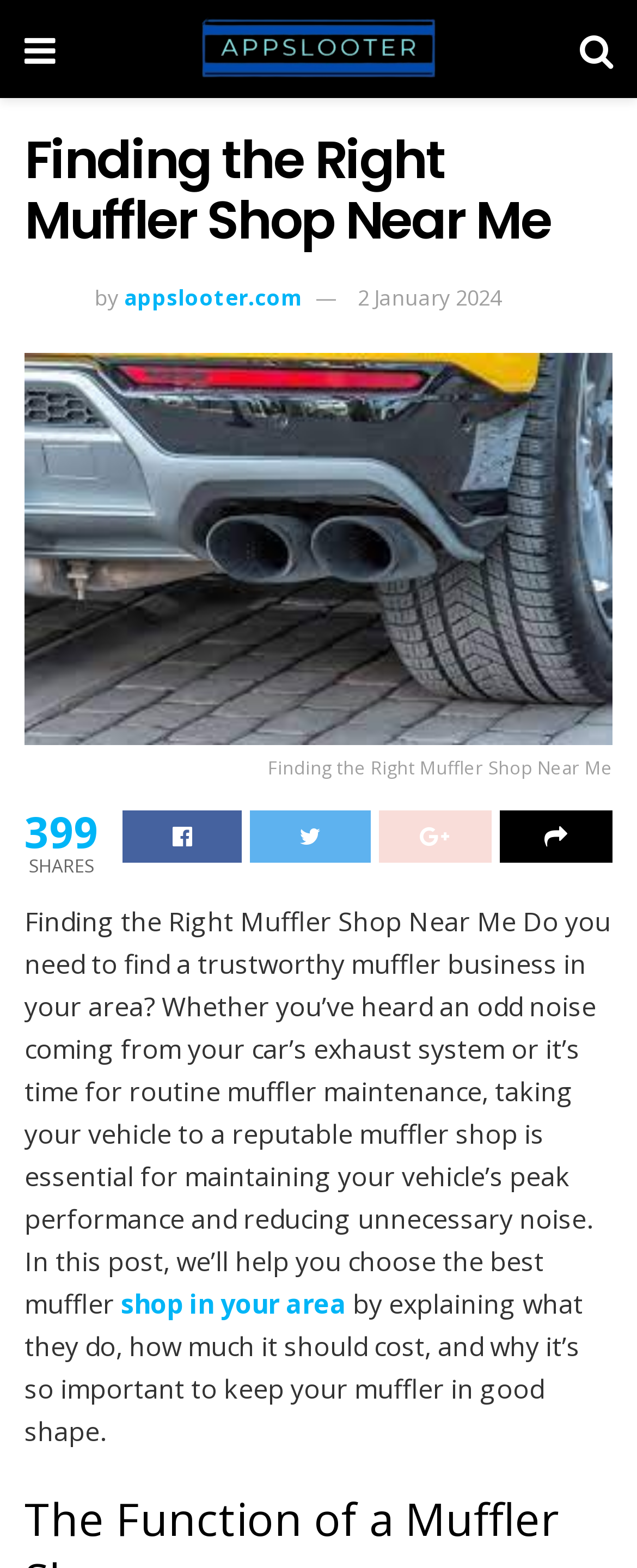Give an extensive and precise description of the webpage.

The webpage is about finding a reliable muffler shop near the user's location. At the top left, there is a link with a Facebook icon, and next to it, a link with the text "Appslooter" accompanied by an image with the same text. On the top right, there is a link with a Twitter icon. 

Below these links, there is a heading that reads "Finding the Right Muffler Shop Near Me". To the right of the heading, there is an image with the text "appslooter.com" and a link with the same text, along with the text "by" and a date "2 January 2024". 

Further down, there is a large link that repeats the heading "Finding the Right Muffler Shop Near Me" and is accompanied by an image with the same text. Below this link, there is a text that reads "399" and another text that reads "SHARES". 

To the right of these texts, there are four social media links with icons. Below these links, there is a long paragraph of text that explains the importance of finding a trustworthy muffler business, how to choose the best muffler shop, and why it's essential to keep the muffler in good shape. The paragraph is interrupted by a link that reads "shop in your area".